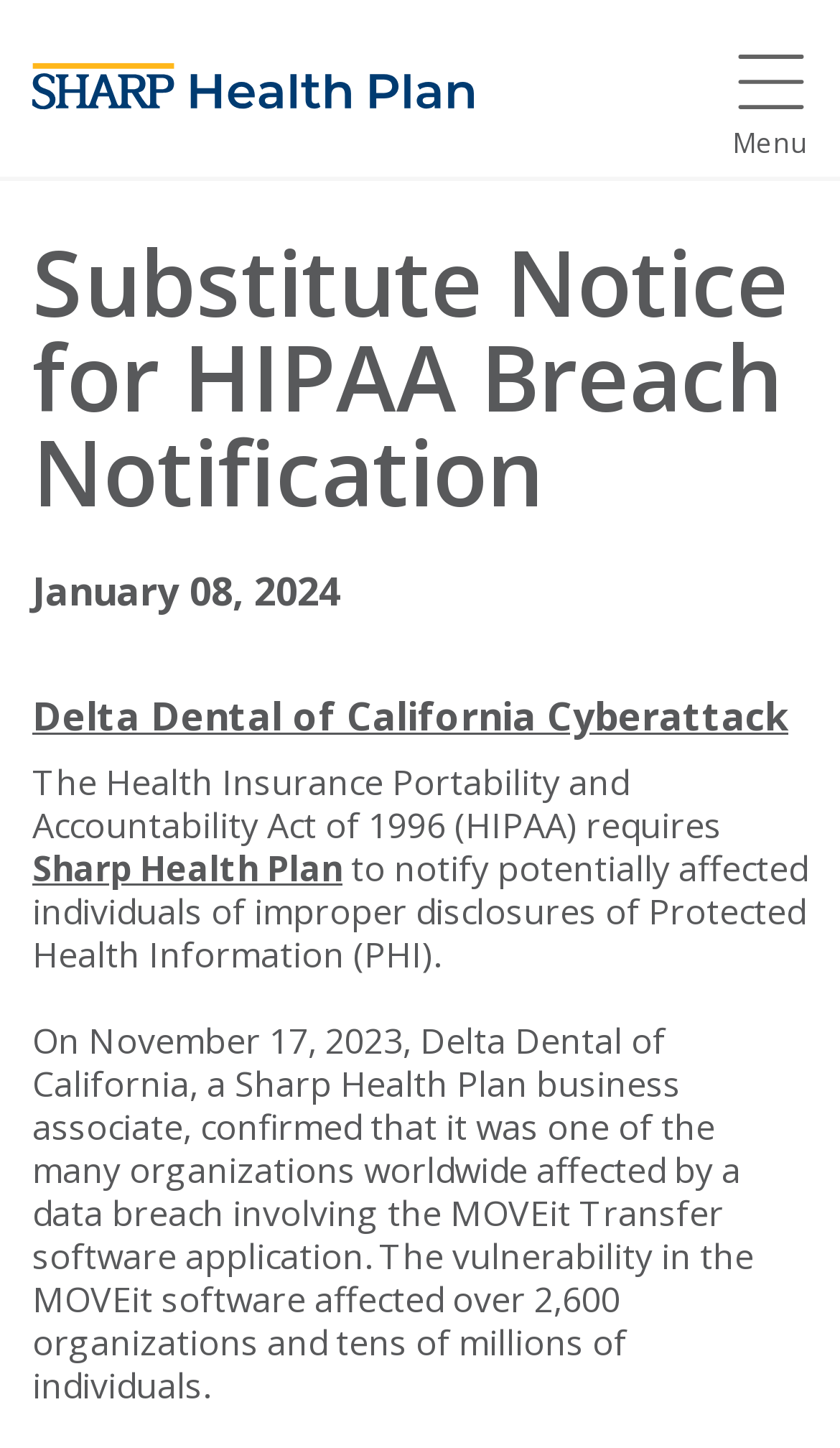What is the date of the breach notification?
Offer a detailed and exhaustive answer to the question.

The date of the breach notification can be found in the second heading on the webpage, which says 'January 08, 2024'.